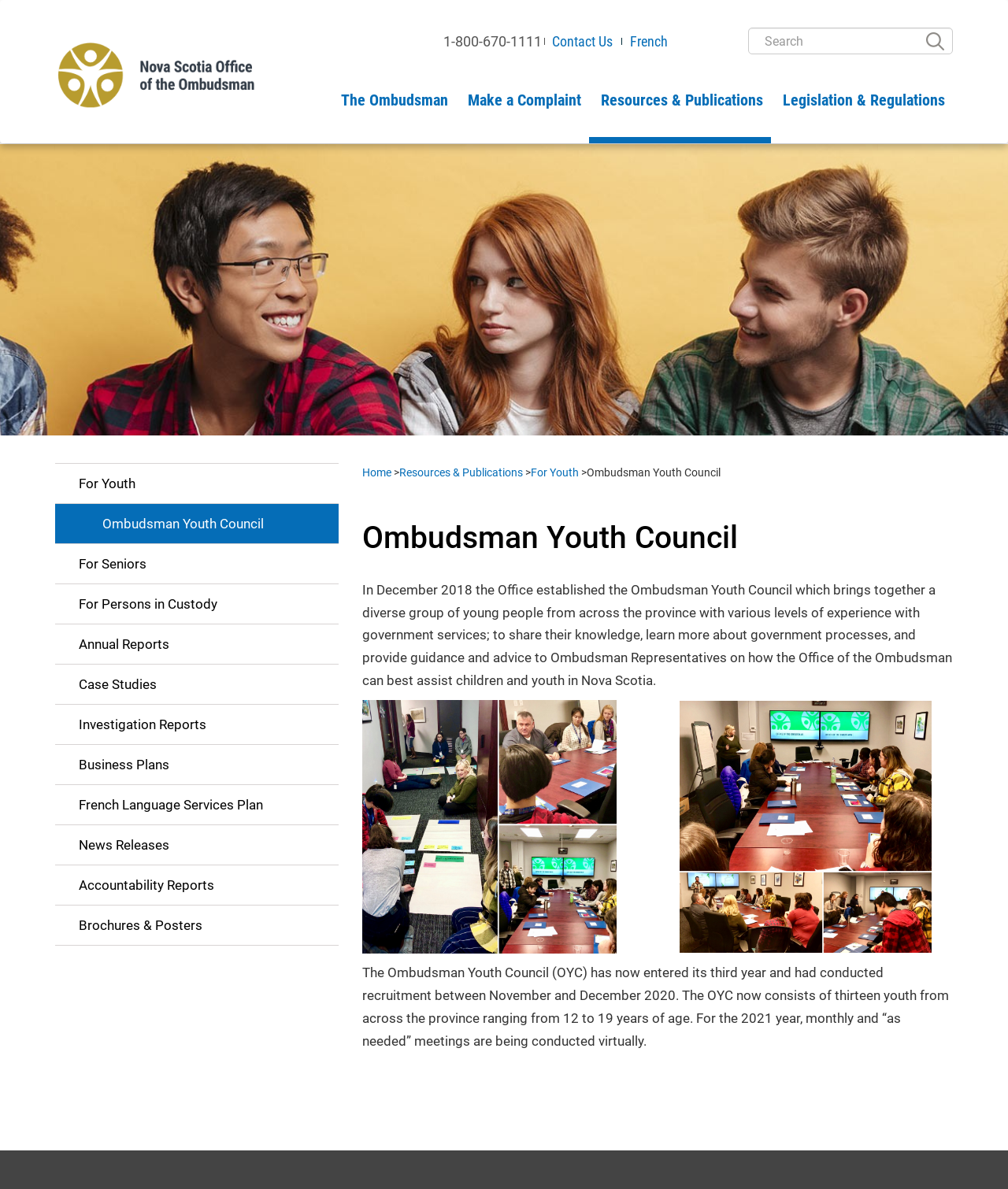Pinpoint the bounding box coordinates of the clickable area needed to execute the instruction: "Explore Protein Kinase A". The coordinates should be specified as four float numbers between 0 and 1, i.e., [left, top, right, bottom].

None